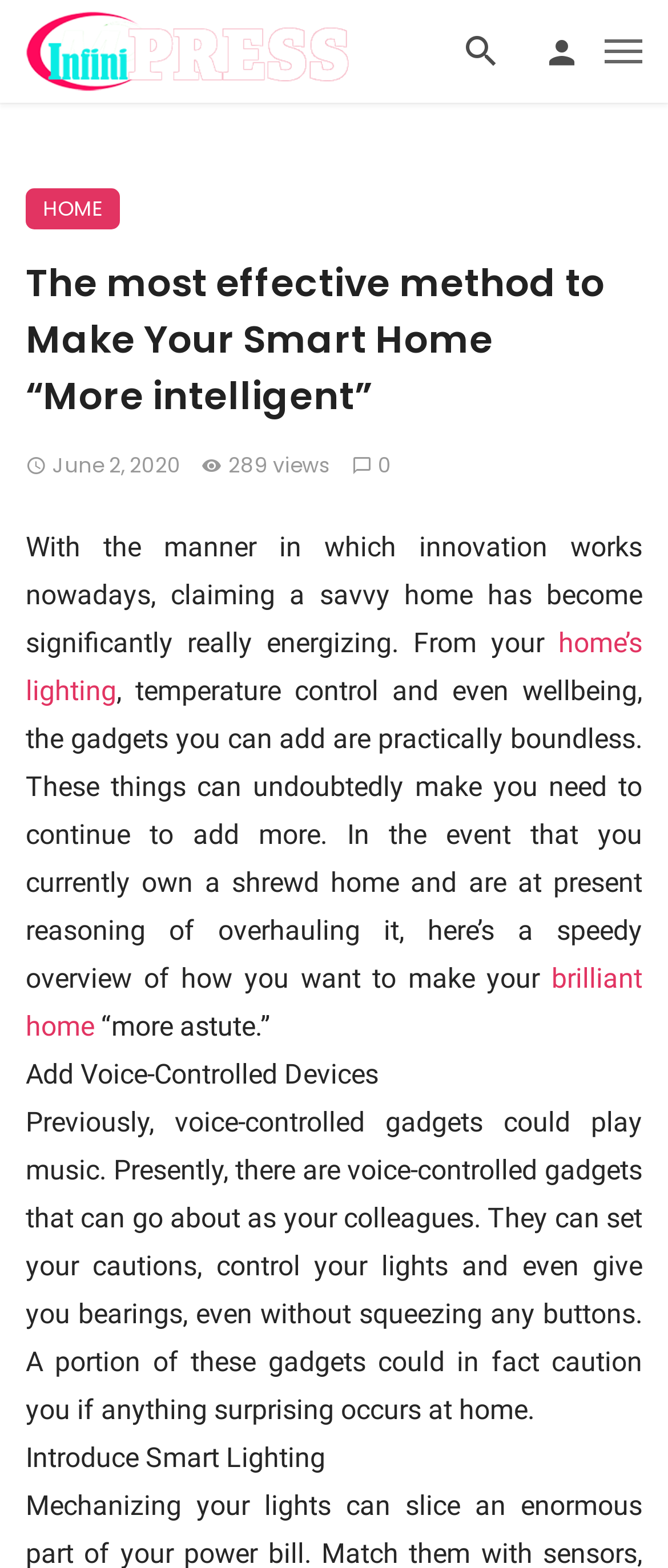Determine the main text heading of the webpage and provide its content.

The most effective method to Make Your Smart Home “More intelligent”